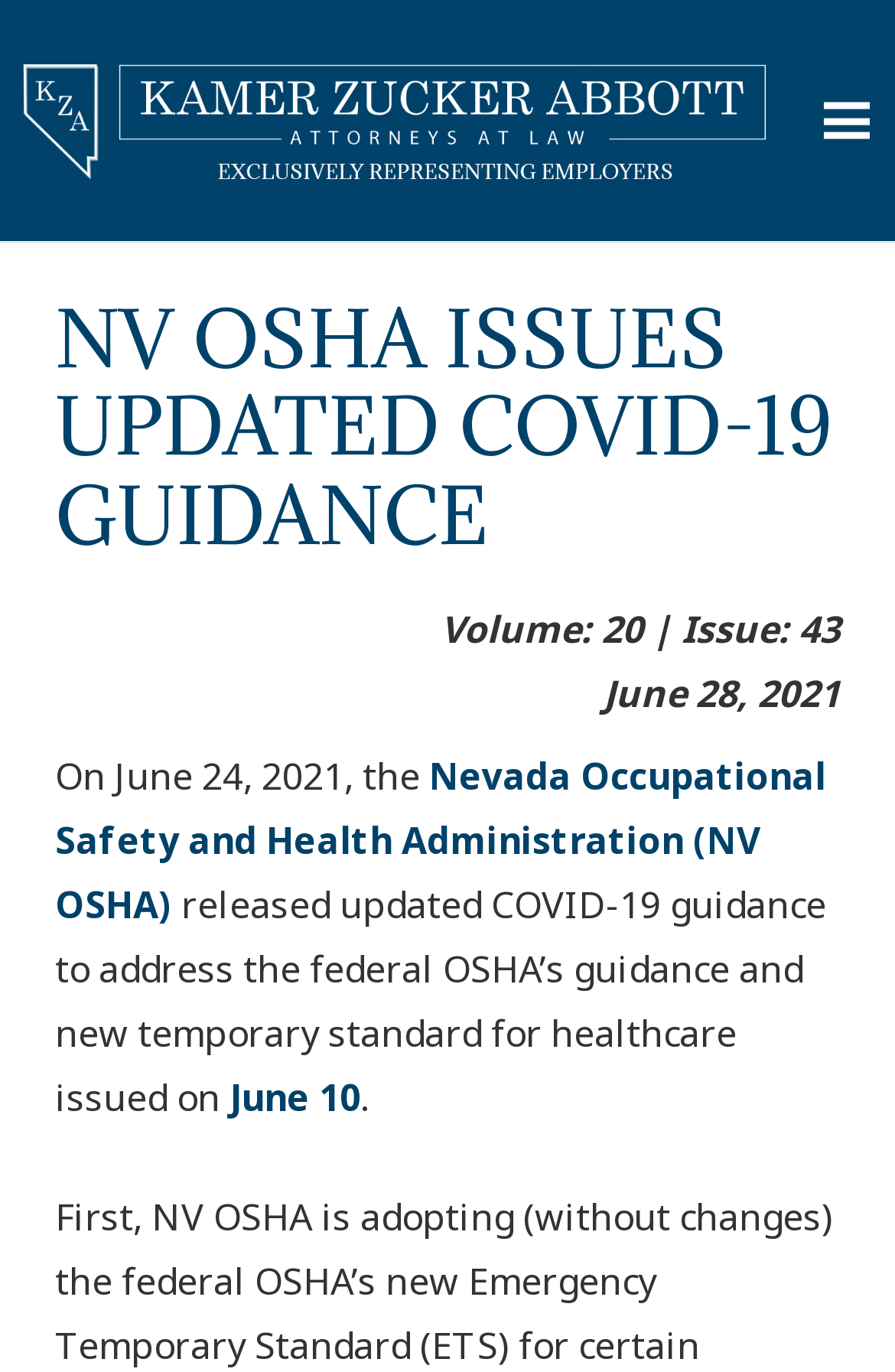Bounding box coordinates are specified in the format (top-left x, top-left y, bottom-right x, bottom-right y). All values are floating point numbers bounded between 0 and 1. Please provide the bounding box coordinate of the region this sentence describes: June 10

[0.256, 0.782, 0.403, 0.818]